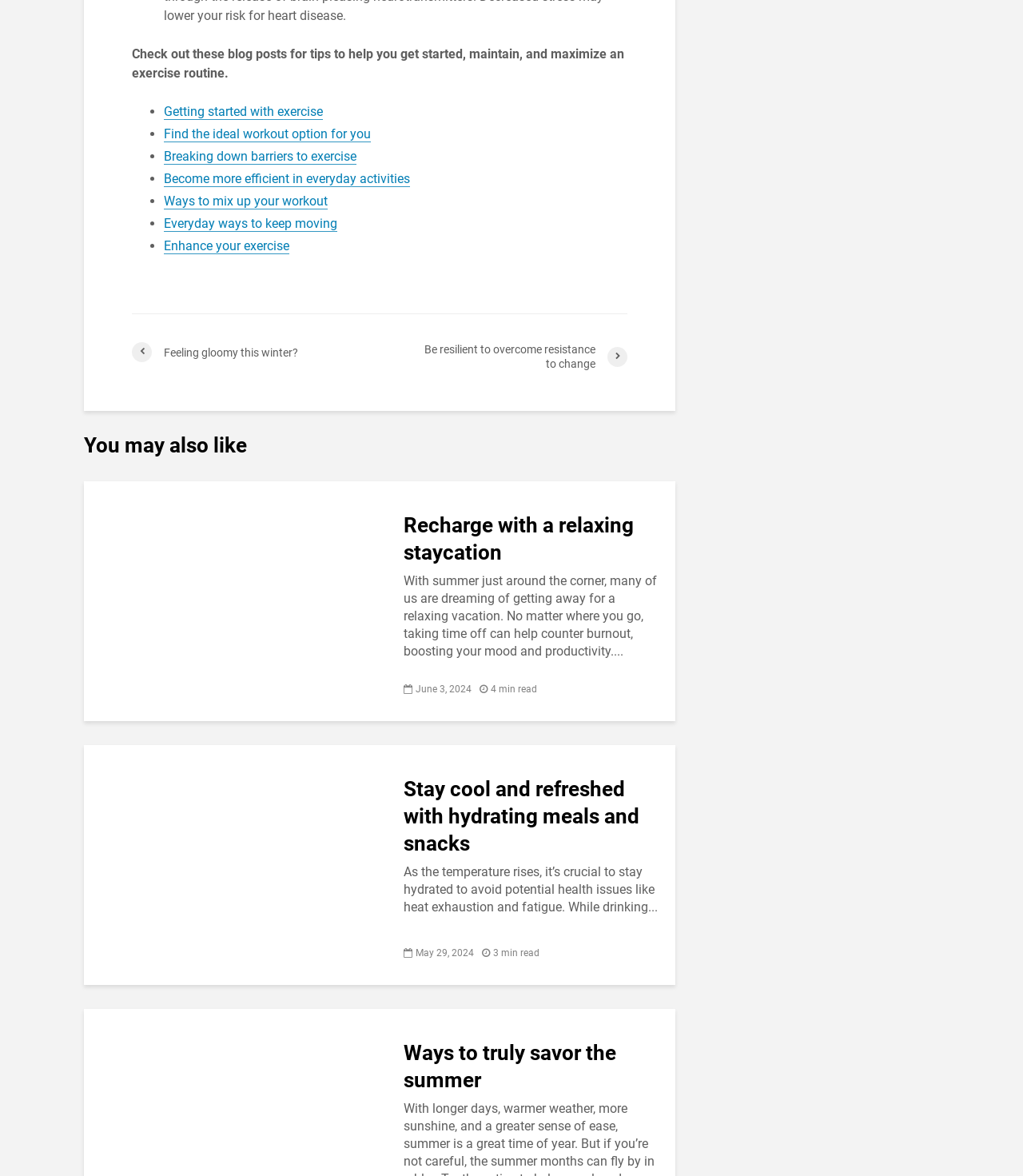Please determine the bounding box coordinates of the element's region to click for the following instruction: "Learn about ways to mix up your workout".

[0.16, 0.165, 0.32, 0.178]